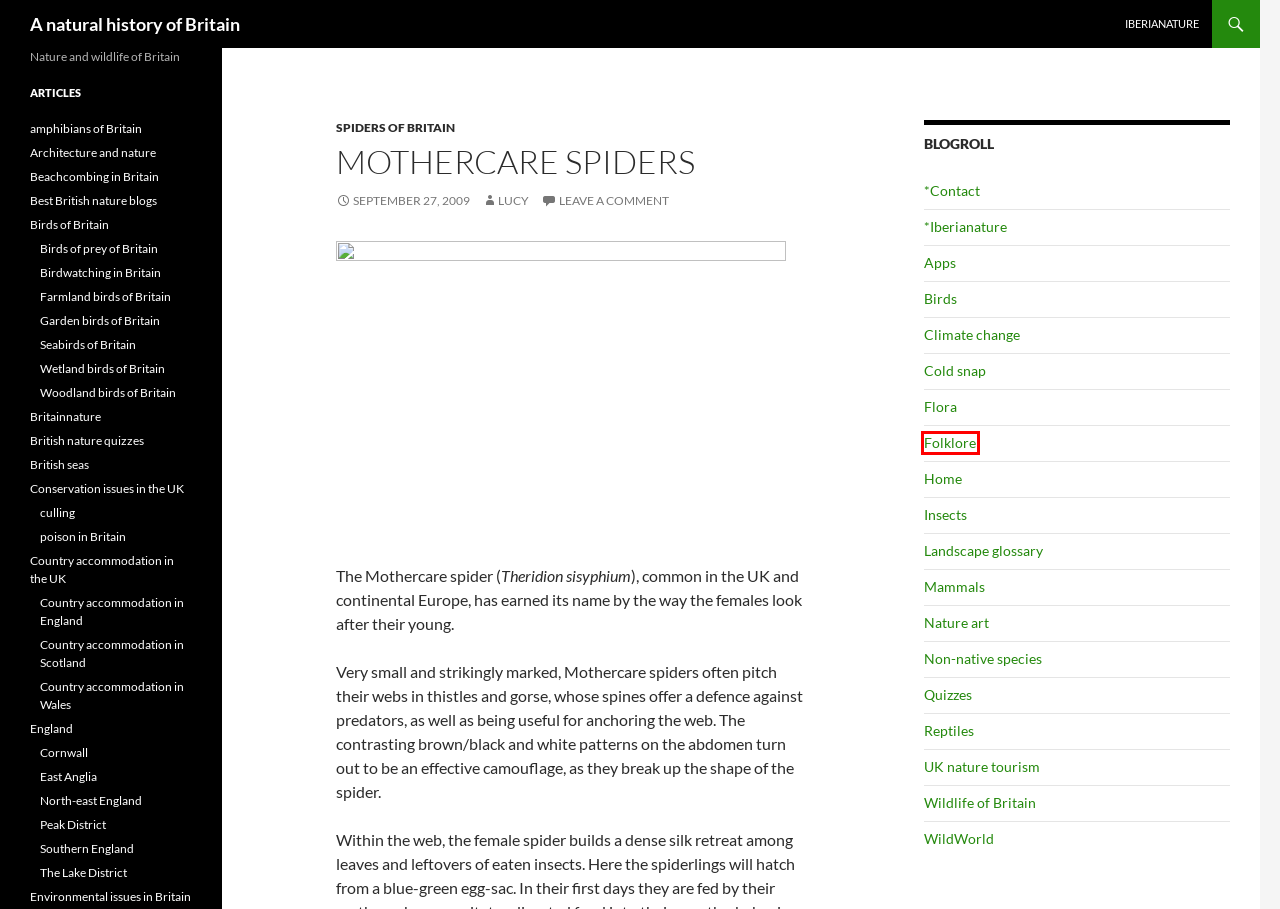Consider the screenshot of a webpage with a red bounding box and select the webpage description that best describes the new page that appears after clicking the element inside the red box. Here are the candidates:
A. North-east England | A natural history of Britain
B. British insects | A natural history of Britain
C. Country accommodation in Scotland | A natural history of Britain
D. culling | A natural history of Britain
E. Architecture and nature | A natural history of Britain
F. Birdwatching in Britain | A natural history of Britain
G. Folklore about British wildlife | A natural history of Britain
H. British reptiles | A natural history of Britain

G